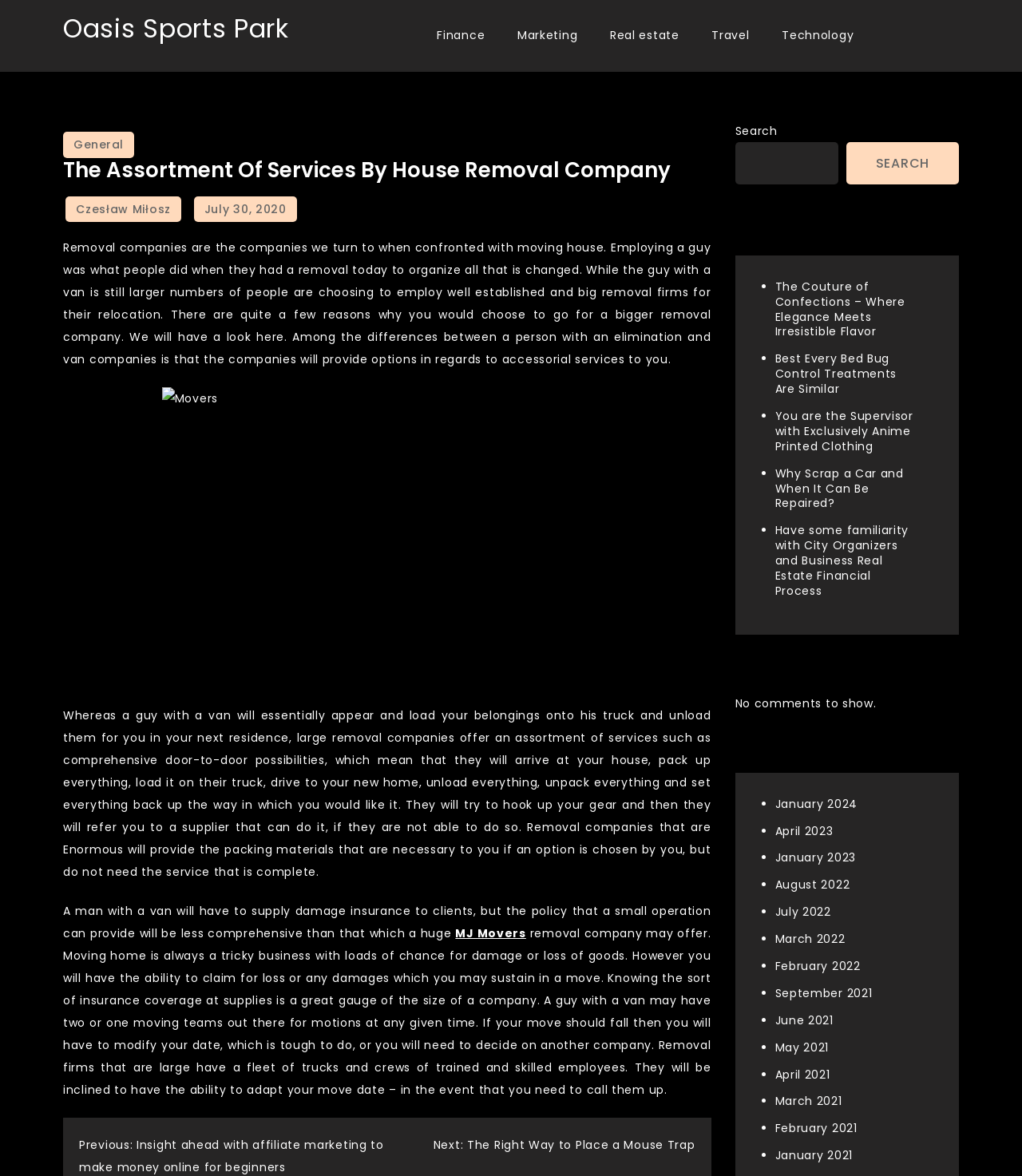Pinpoint the bounding box coordinates of the clickable area necessary to execute the following instruction: "Click on the 'Facebook-f' link". The coordinates should be given as four float numbers between 0 and 1, namely [left, top, right, bottom].

None